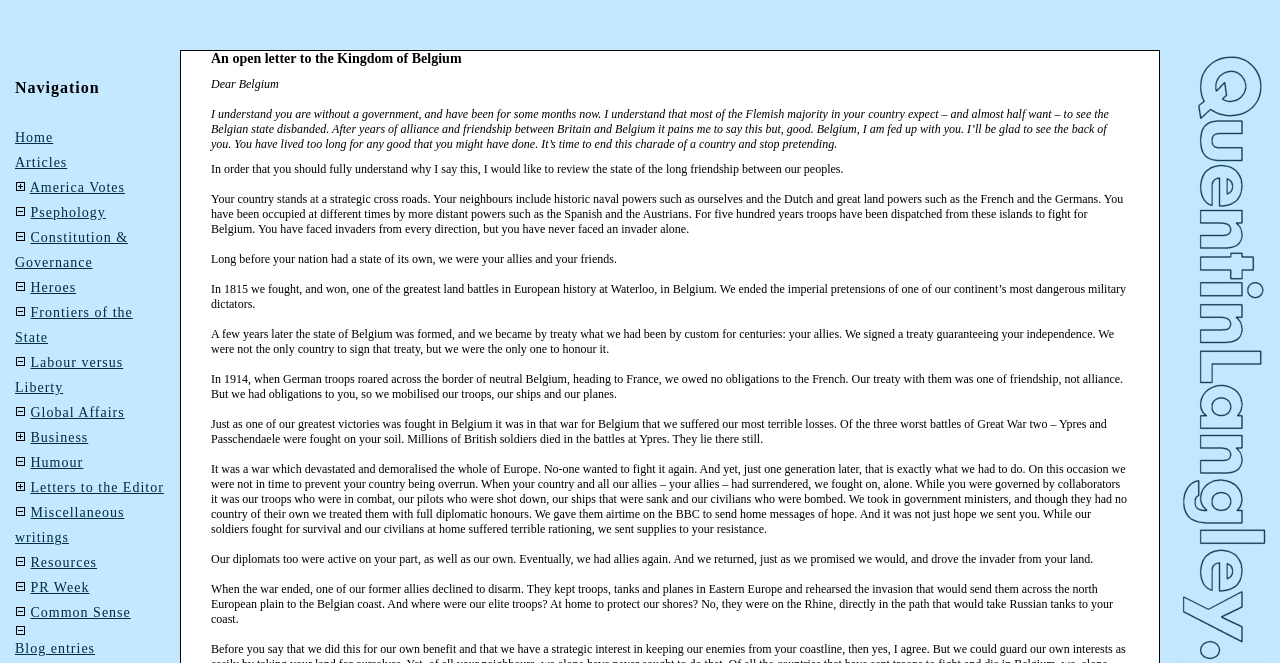Provide a one-word or one-phrase answer to the question:
What is the author's opinion on Belgium's independence?

Supportive